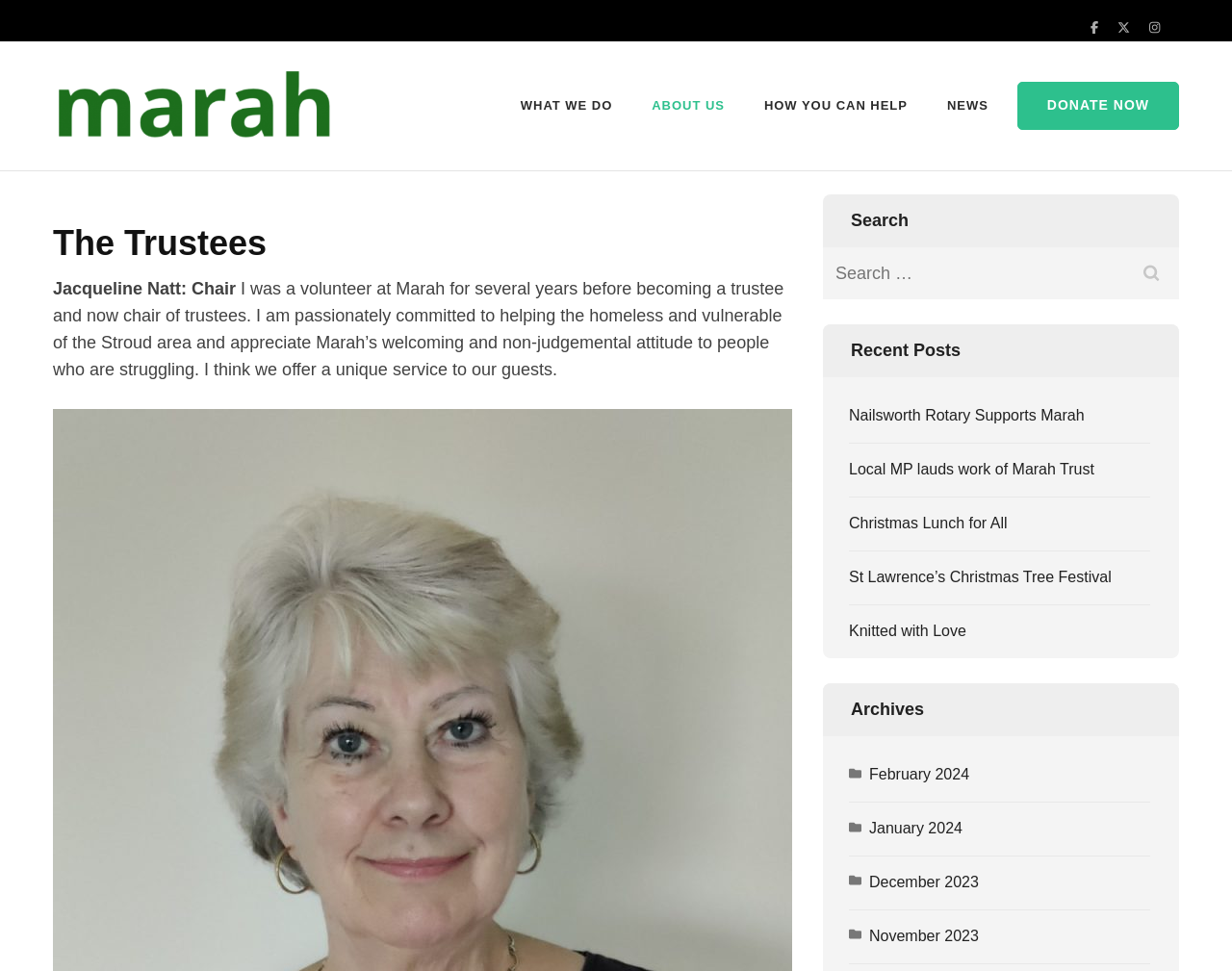What are the social media platforms linked on the webpage? Using the information from the screenshot, answer with a single word or phrase.

Facebook, Twitter, Instagram